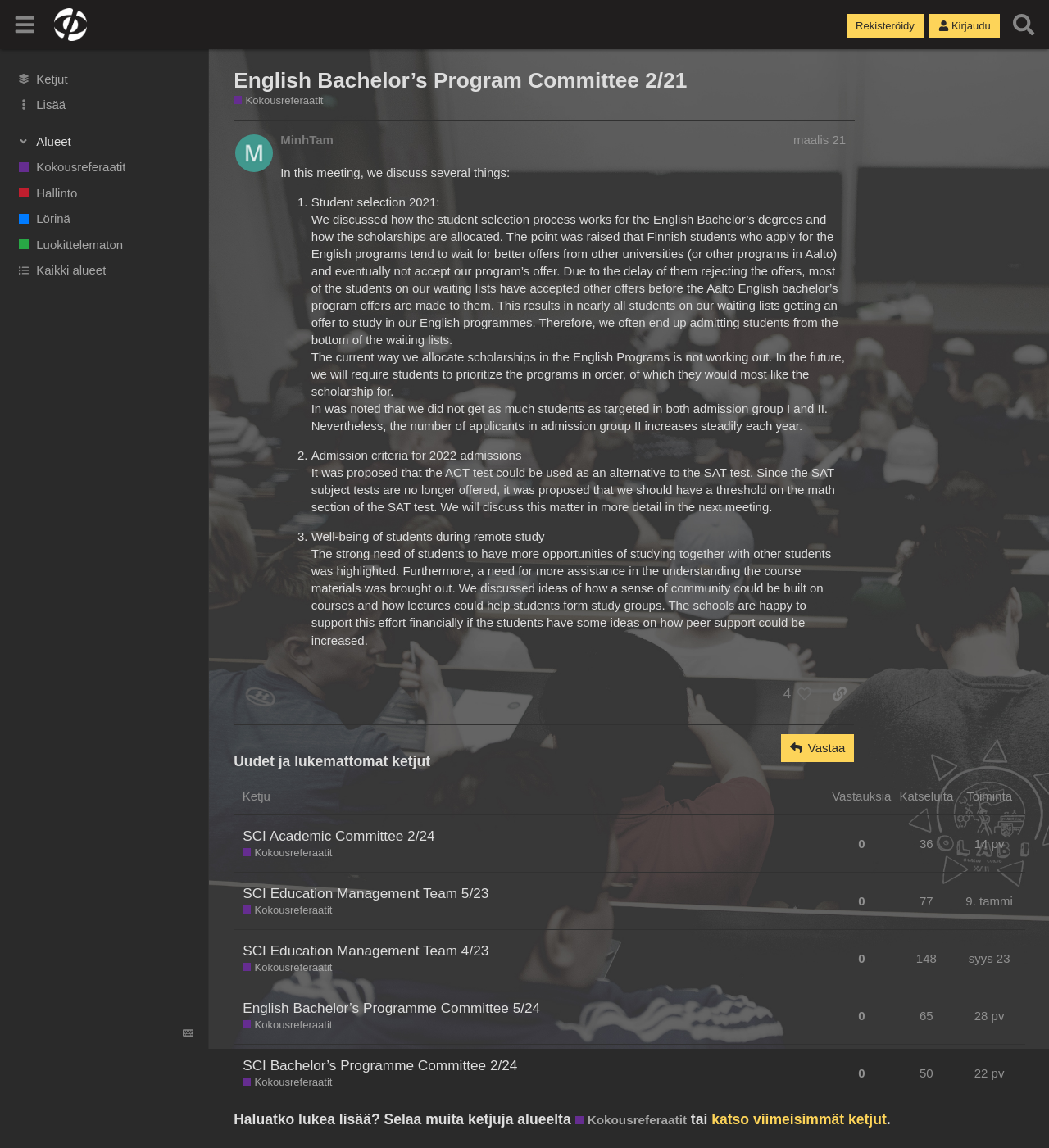Please find the bounding box for the following UI element description. Provide the coordinates in (top-left x, top-left y, bottom-right x, bottom-right y) format, with values between 0 and 1: English Bachelor’s Program Committee 2/21

[0.223, 0.059, 0.655, 0.08]